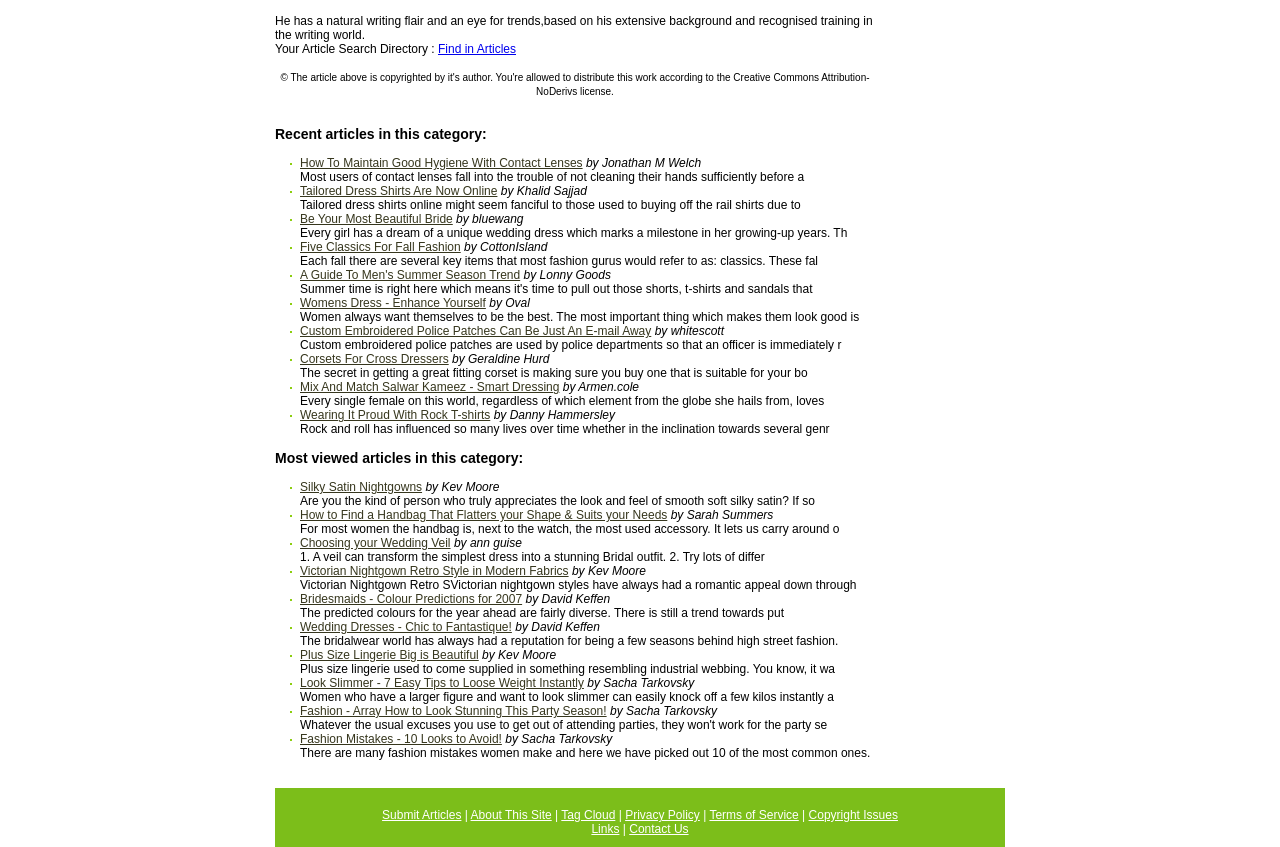Please determine the bounding box coordinates for the element with the description: "Choosing your Wedding Veil".

[0.234, 0.633, 0.352, 0.649]